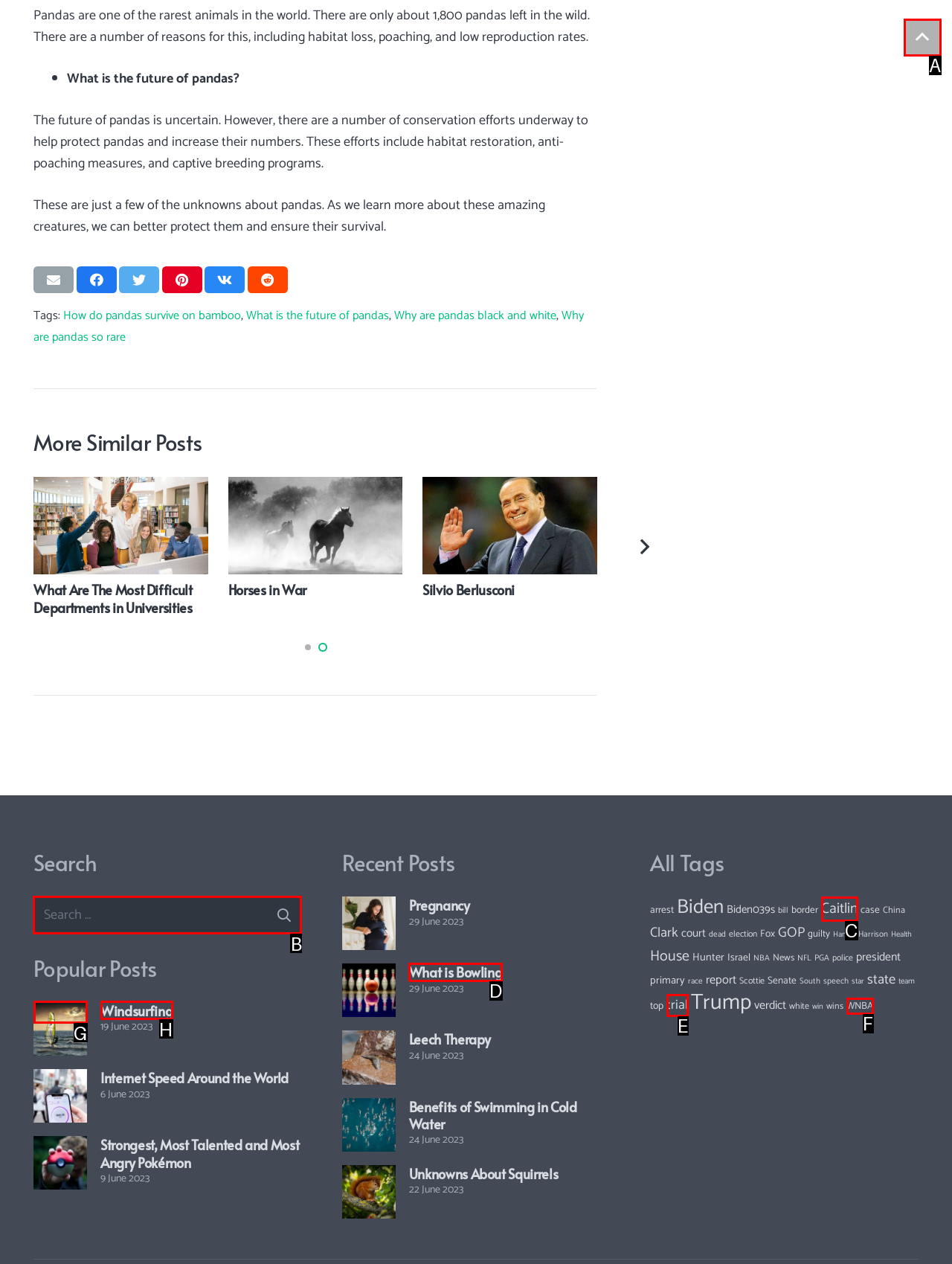To achieve the task: Search for:, which HTML element do you need to click?
Respond with the letter of the correct option from the given choices.

B